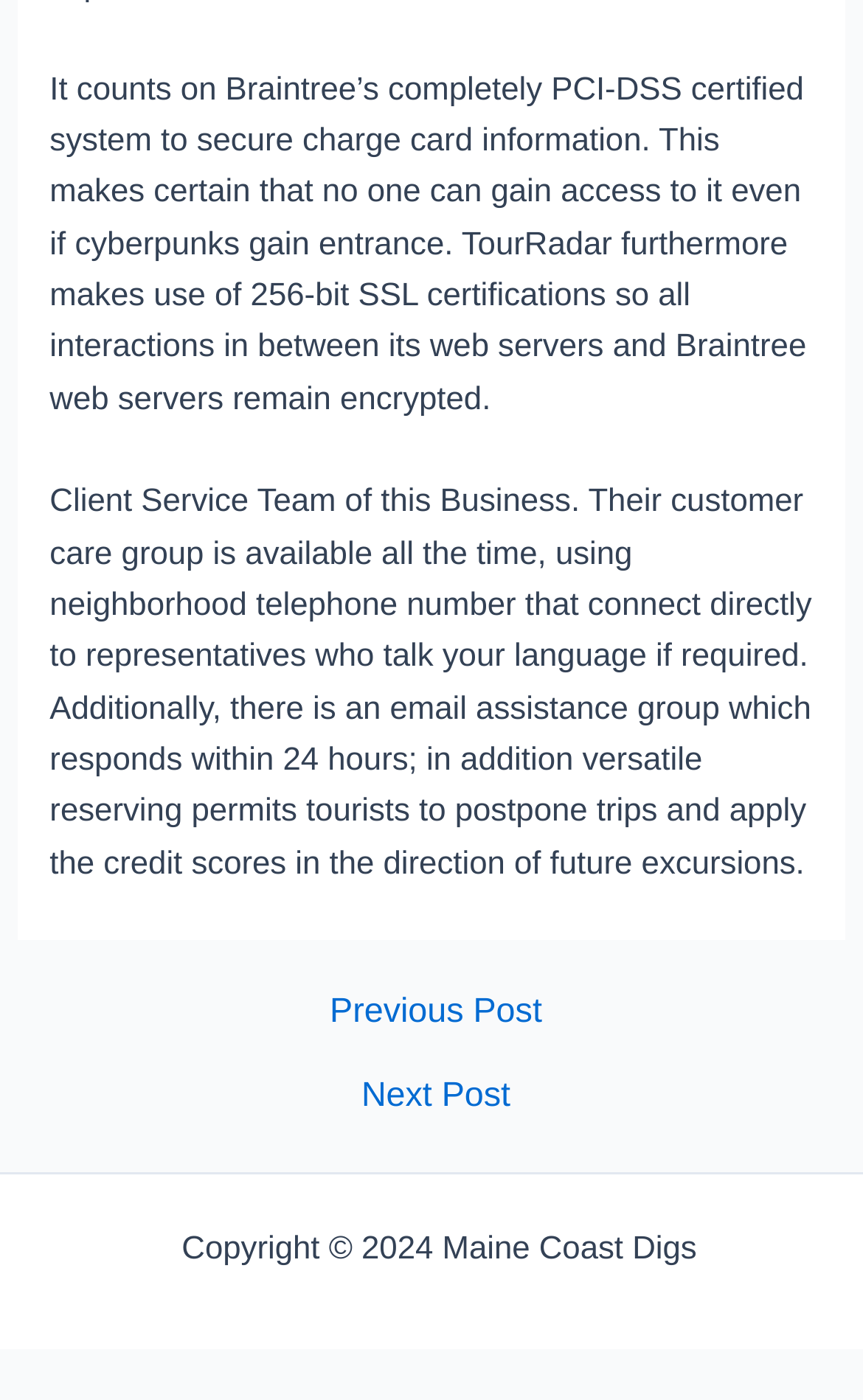Please find the bounding box coordinates in the format (top-left x, top-left y, bottom-right x, bottom-right y) for the given element description. Ensure the coordinates are floating point numbers between 0 and 1. Description: Sitemap

[0.818, 0.88, 0.955, 0.905]